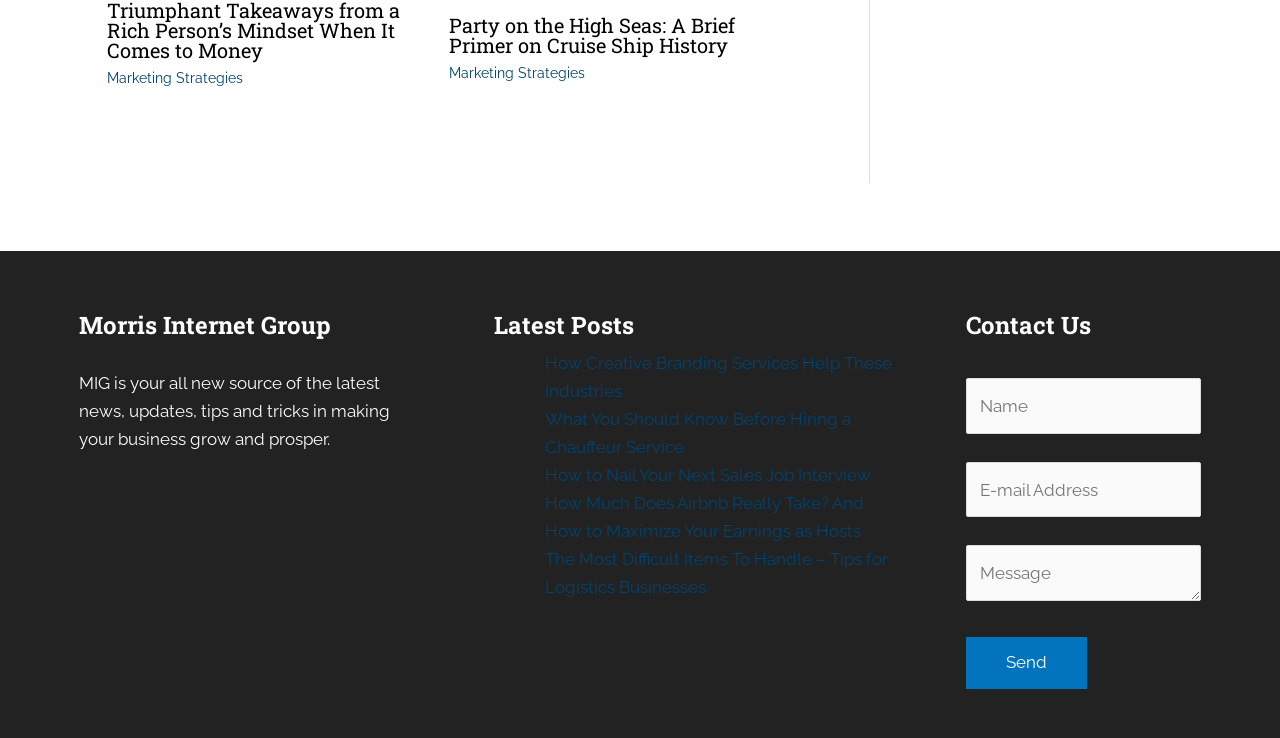Specify the bounding box coordinates of the element's area that should be clicked to execute the given instruction: "Read the article 'Party on the High Seas: A Brief Primer on Cruise Ship History'". The coordinates should be four float numbers between 0 and 1, i.e., [left, top, right, bottom].

[0.351, 0.016, 0.574, 0.078]